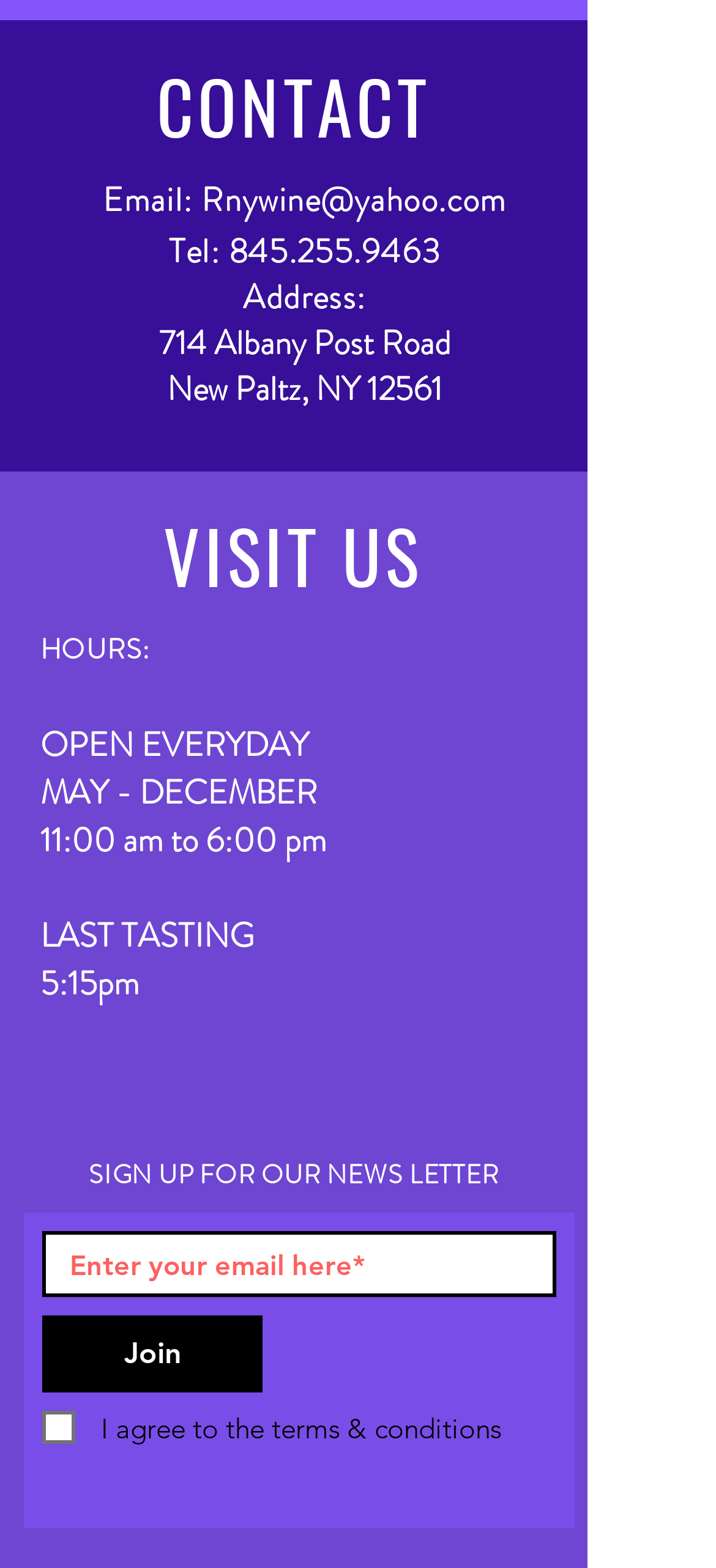Find the bounding box coordinates of the element you need to click on to perform this action: 'Expand Diocese Administration'. The coordinates should be represented by four float values between 0 and 1, in the format [left, top, right, bottom].

None